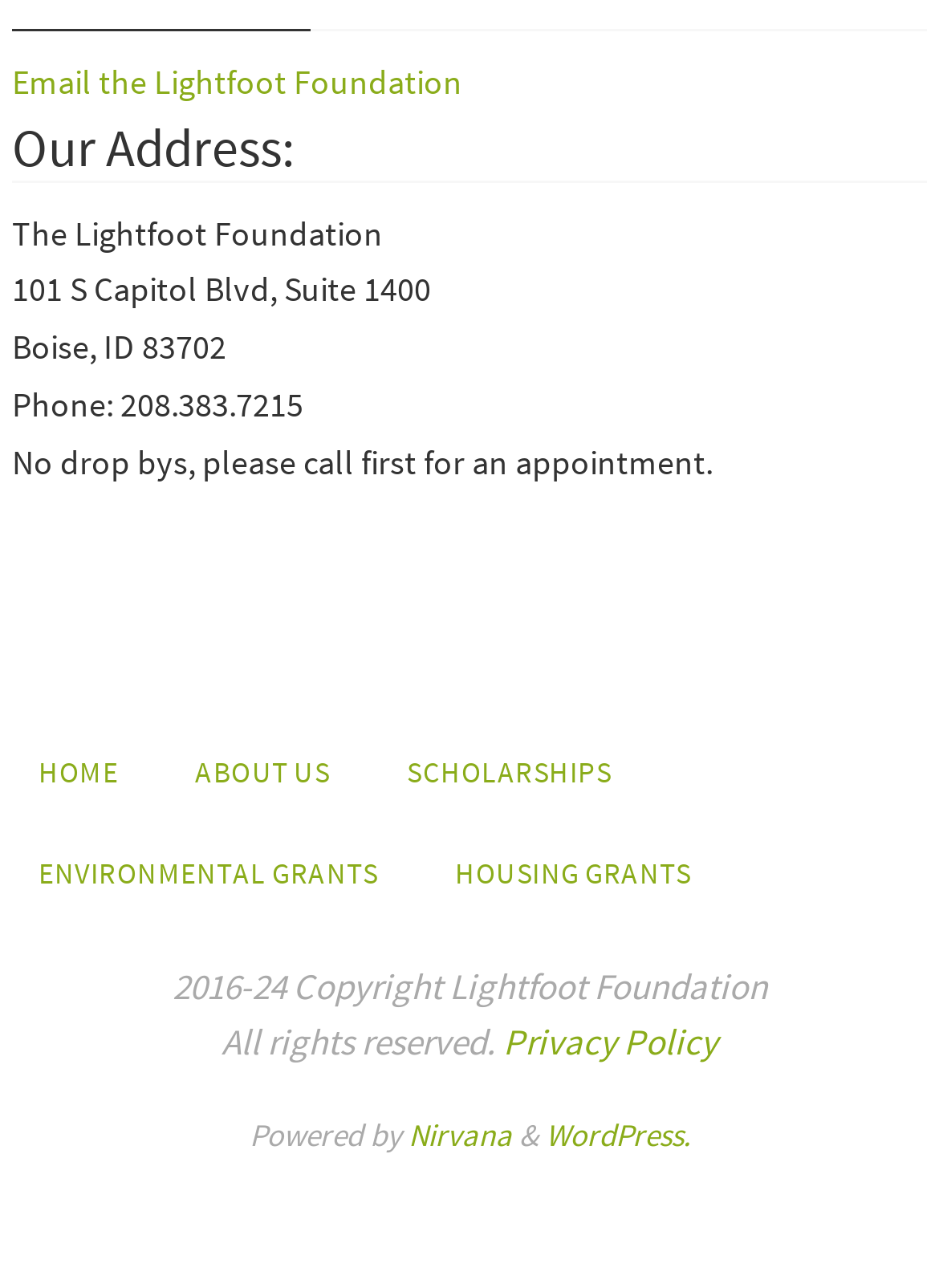Please provide a comprehensive response to the question below by analyzing the image: 
What is the copyright year of the Lightfoot Foundation?

I found the copyright year by looking at the static text element at the bottom of the page, which states '2016-24 Copyright Lightfoot Foundation'.